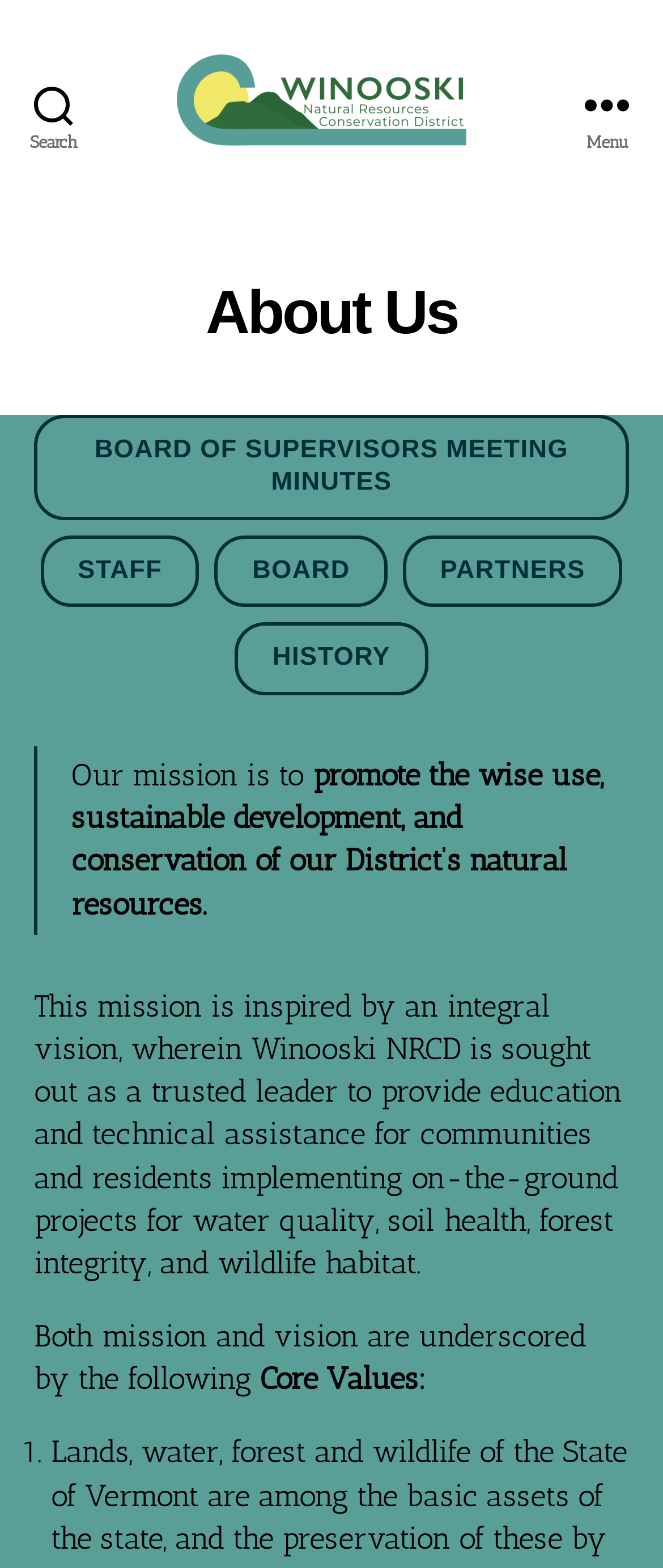Articulate a complete and detailed caption of the webpage elements.

The webpage is about the Winooski Natural Resources Conservation District's "About Us" page. At the top left, there is a search button. Next to it, on the top center, is a link to the Winooski Natural Resources Conservation District, accompanied by an image with the same name. On the top right, there is a menu button.

Below the top section, there is a header section with a heading that reads "About Us". Underneath, there are five links: "BOARD OF SUPERVISORS MEETING MINUTES", "STAFF", "BOARD", "PARTNERS", and "HISTORY", arranged horizontally.

Following the links, there is a blockquote section with two paragraphs of text. The first paragraph starts with "Our mission is to" and describes the district's mission to promote the wise use, sustainable development, and conservation of natural resources. The second paragraph explains how this mission is inspired by an integral vision, where the district is a trusted leader providing education and technical assistance for communities and residents.

Below the blockquote, there is a paragraph of text that introduces the district's core values. The core values are listed as a numbered list, with the first item marked as "1.".